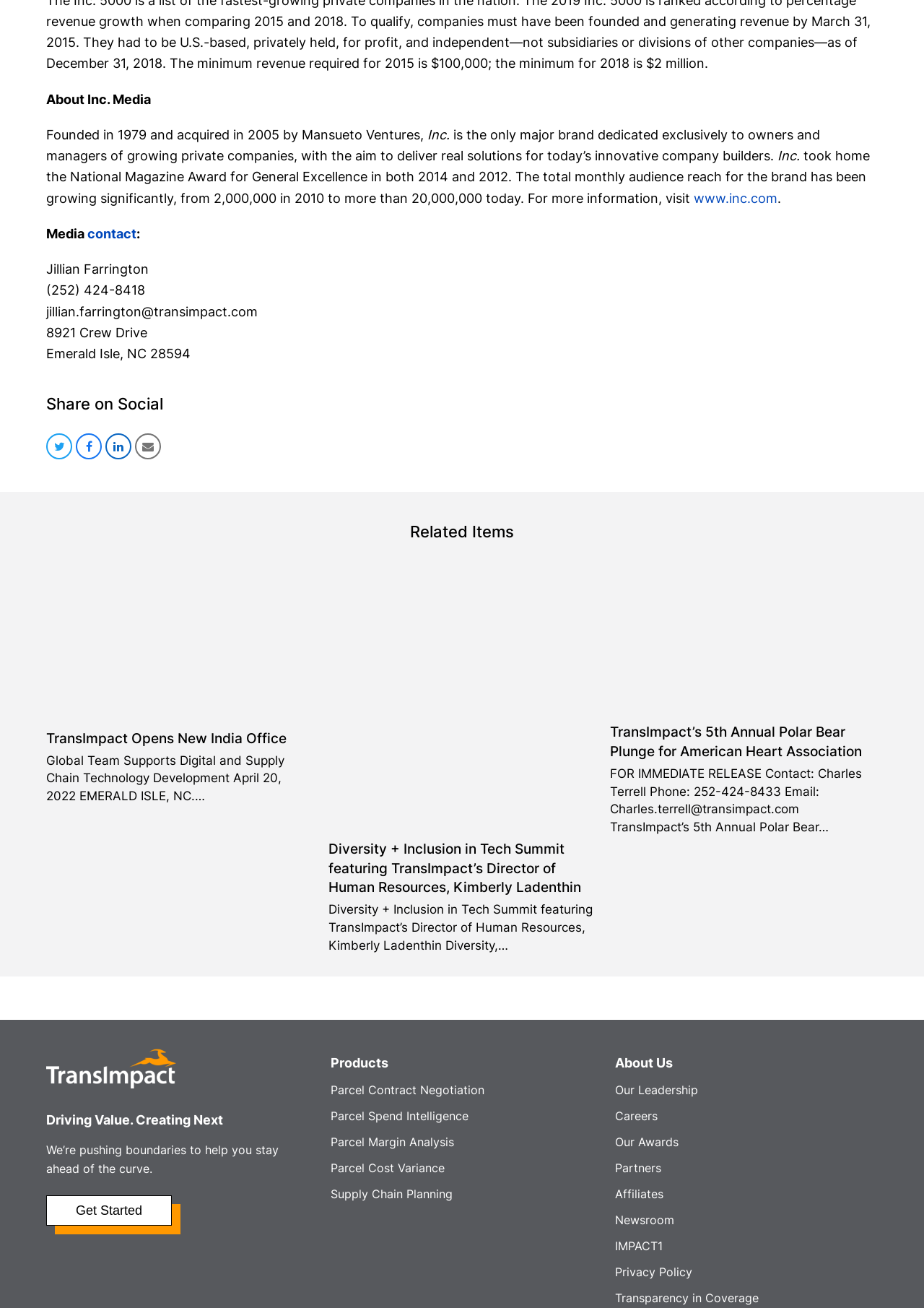Please identify the bounding box coordinates of the clickable area that will allow you to execute the instruction: "Contact".

[0.095, 0.173, 0.148, 0.184]